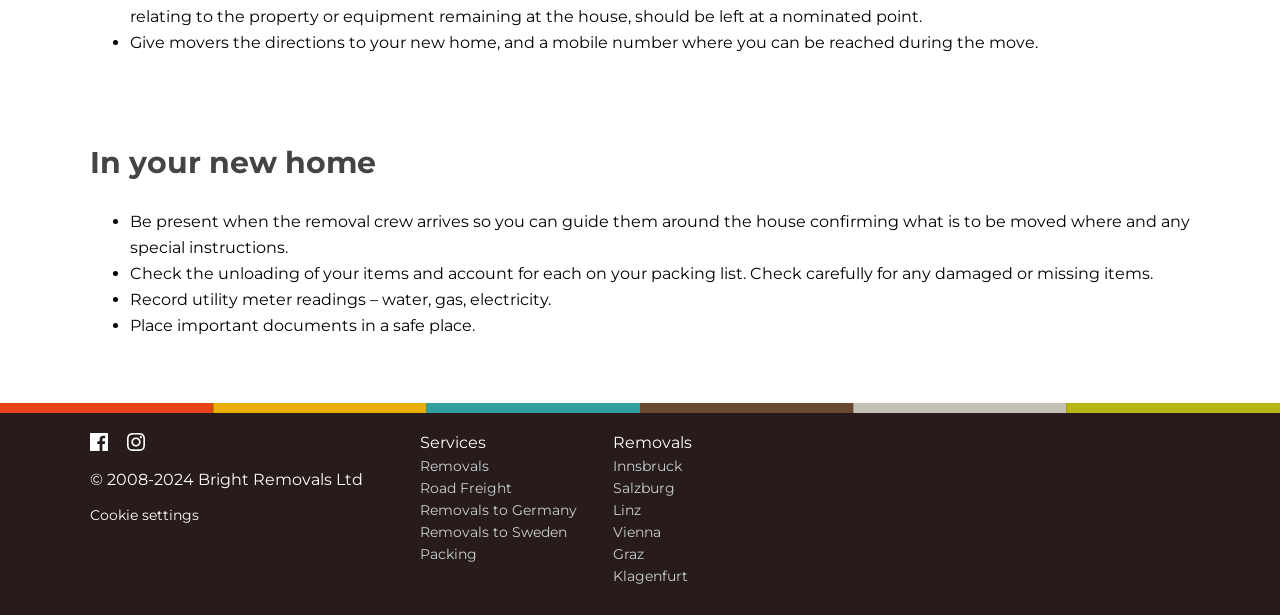How many links are there under 'Services'?
Please provide a comprehensive answer based on the details in the screenshot.

Under the 'Services' section, there are 6 links: 'Removals', 'Road Freight', 'Removals to Germany', 'Removals to Sweden', 'Packing', and 5 city-specific links.